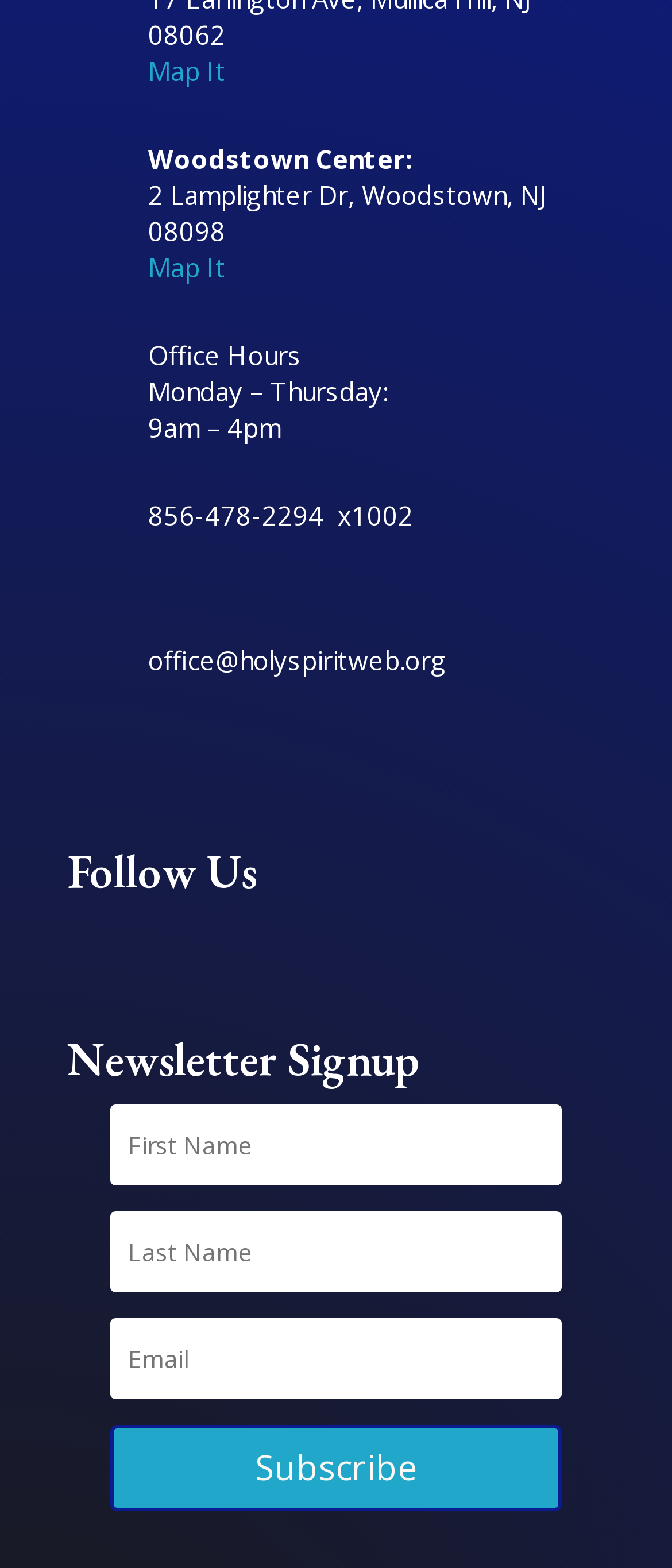Locate the bounding box coordinates of the segment that needs to be clicked to meet this instruction: "Call 856-478-2294".

[0.221, 0.317, 0.615, 0.339]